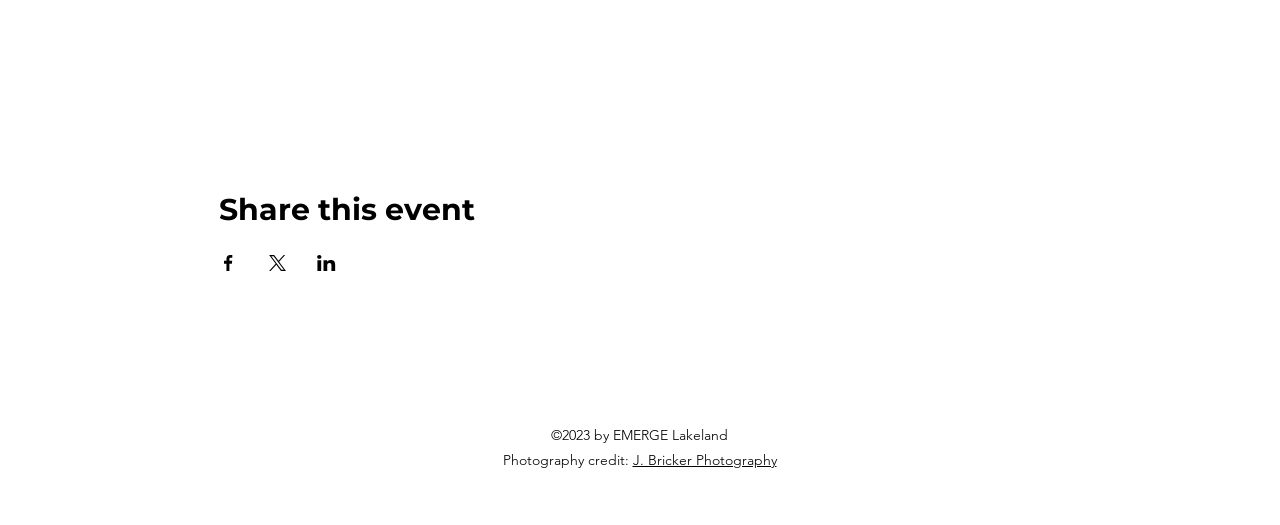Based on the element description J. Bricker Photography, identify the bounding box of the UI element in the given webpage screenshot. The coordinates should be in the format (top-left x, top-left y, bottom-right x, bottom-right y) and must be between 0 and 1.

[0.494, 0.858, 0.607, 0.893]